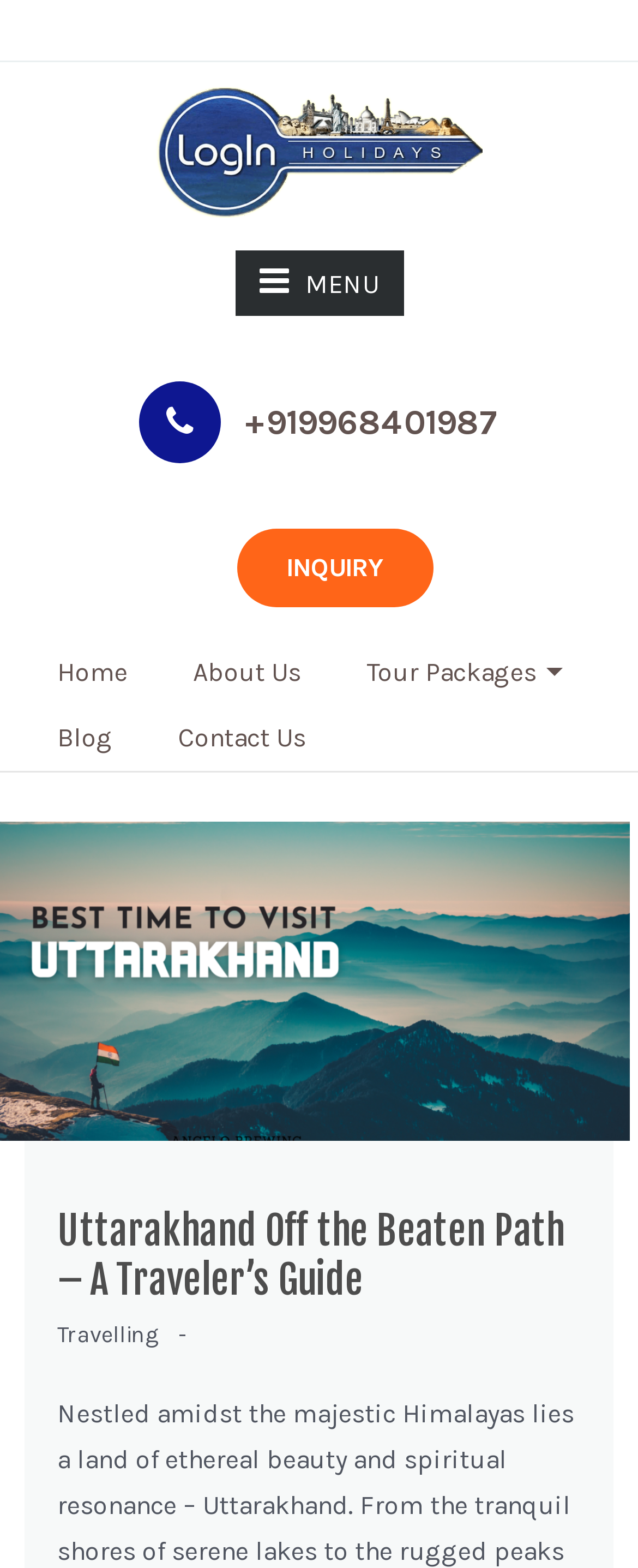Refer to the image and provide an in-depth answer to the question: 
How many menu items are there?

There are five menu items: Home, About Us, Tour Packages, Blog, and Contact Us. These menu items are located at the top of the webpage, below the logo.